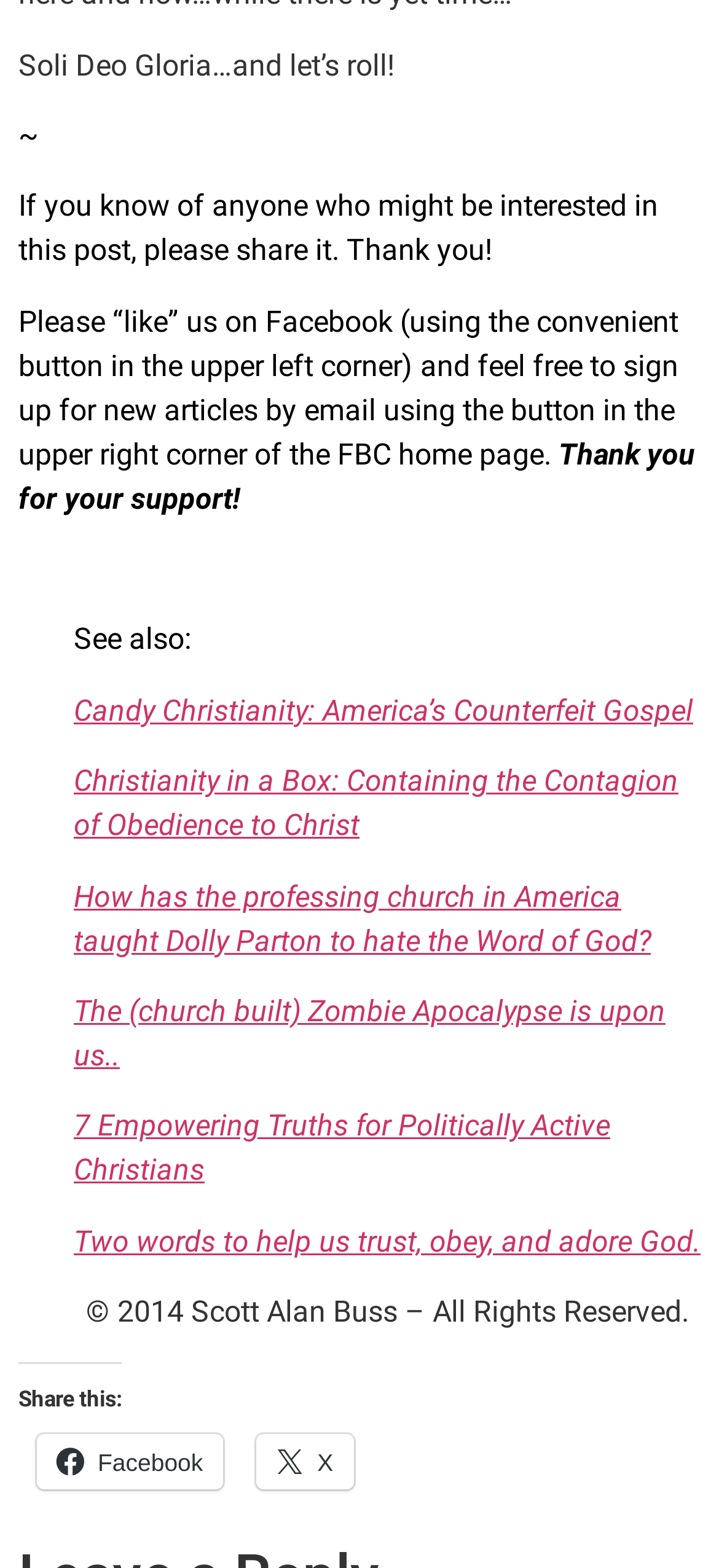Please find the bounding box coordinates for the clickable element needed to perform this instruction: "View more articles like 'The (church built) Zombie Apocalypse is upon us..'".

[0.103, 0.634, 0.926, 0.684]